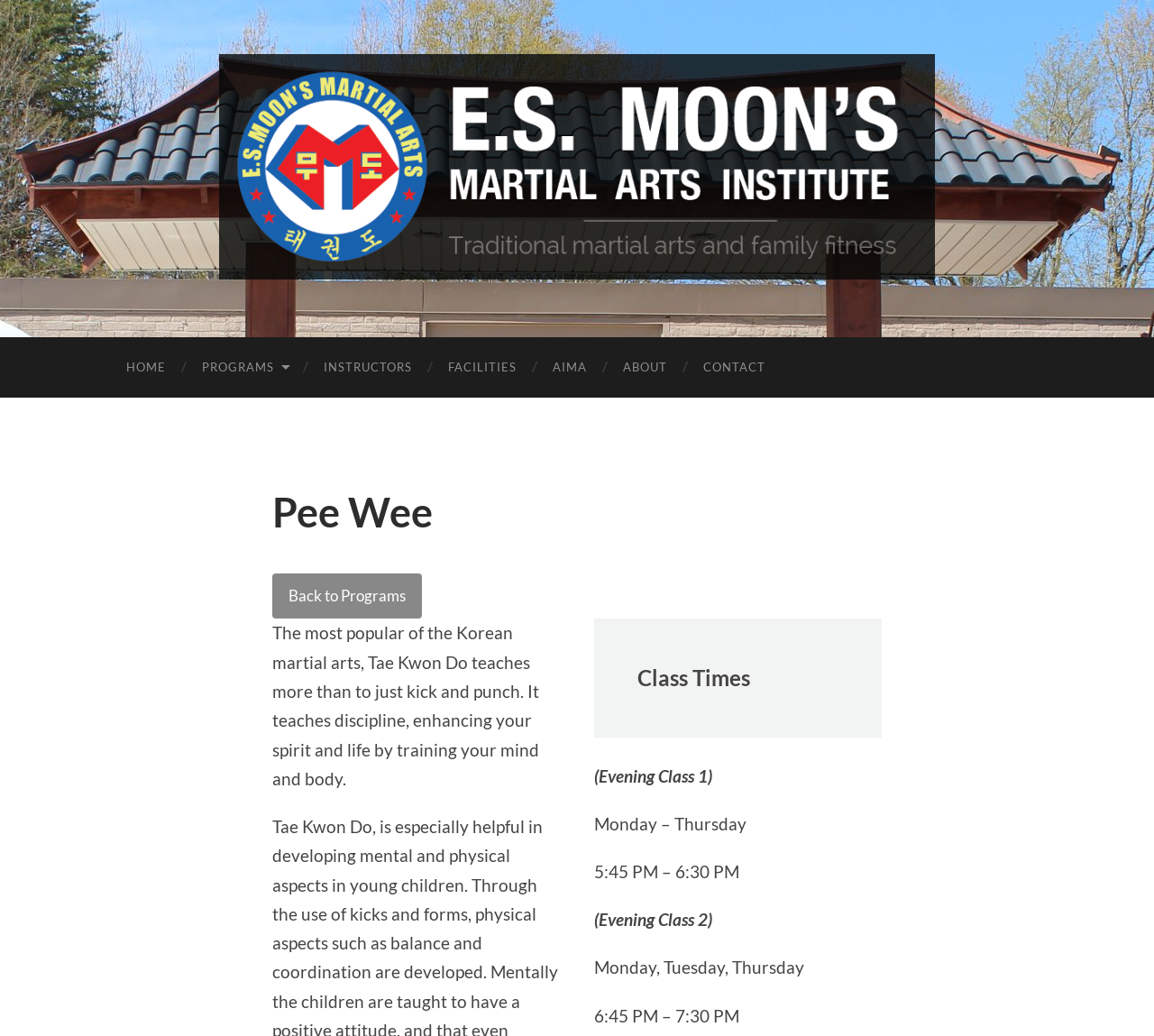What is the name of the program being described?
Look at the image and answer with only one word or phrase.

Pee Wee